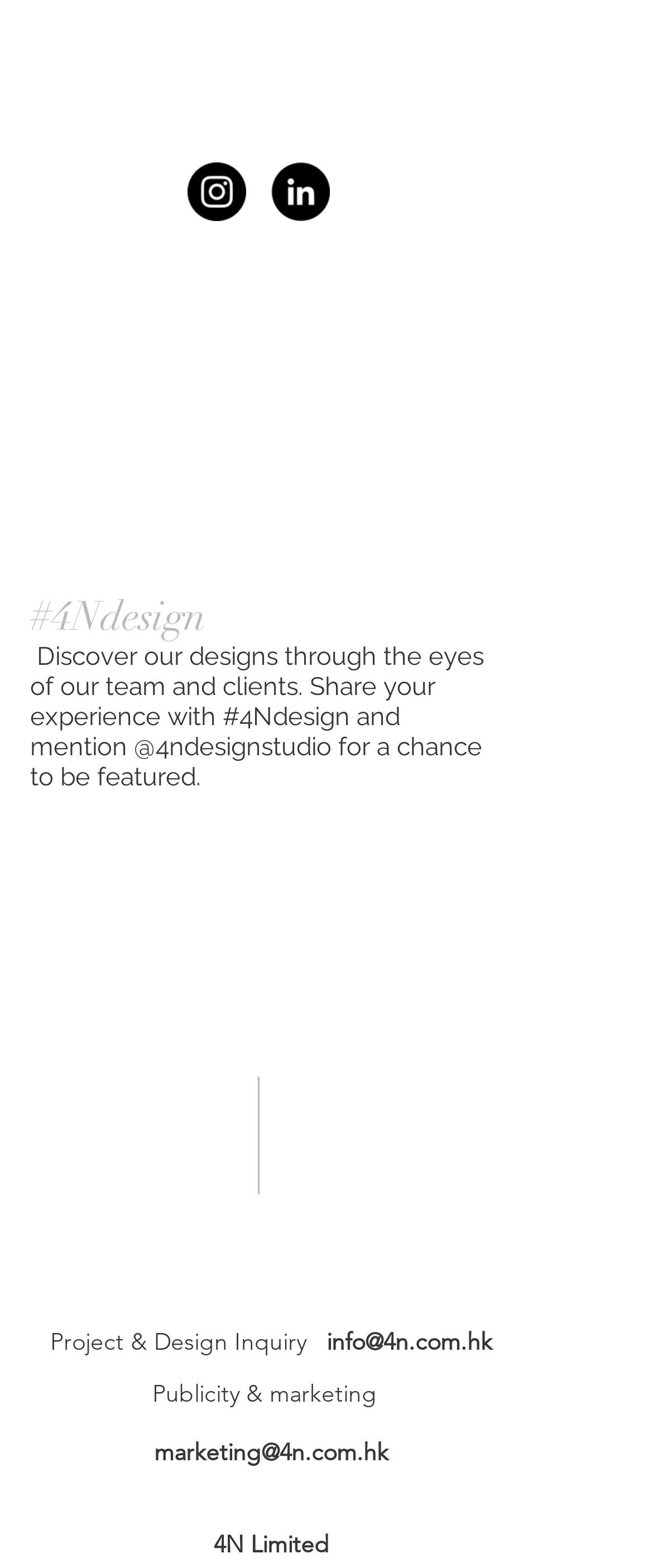Provide a single word or phrase answer to the question: 
How many contact email addresses are listed?

2